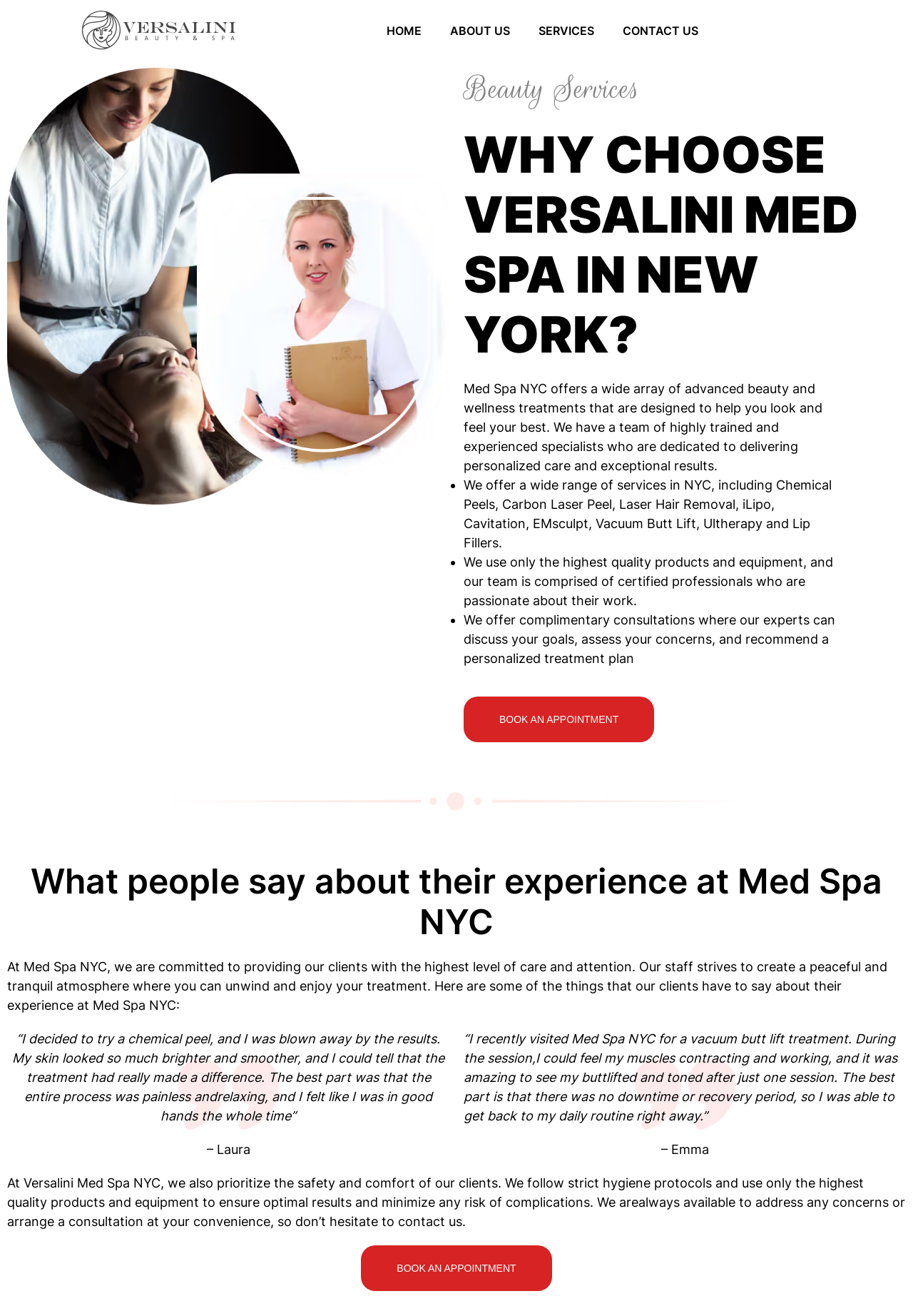Find the bounding box of the UI element described as follows: "Техподдержка Рикор".

None